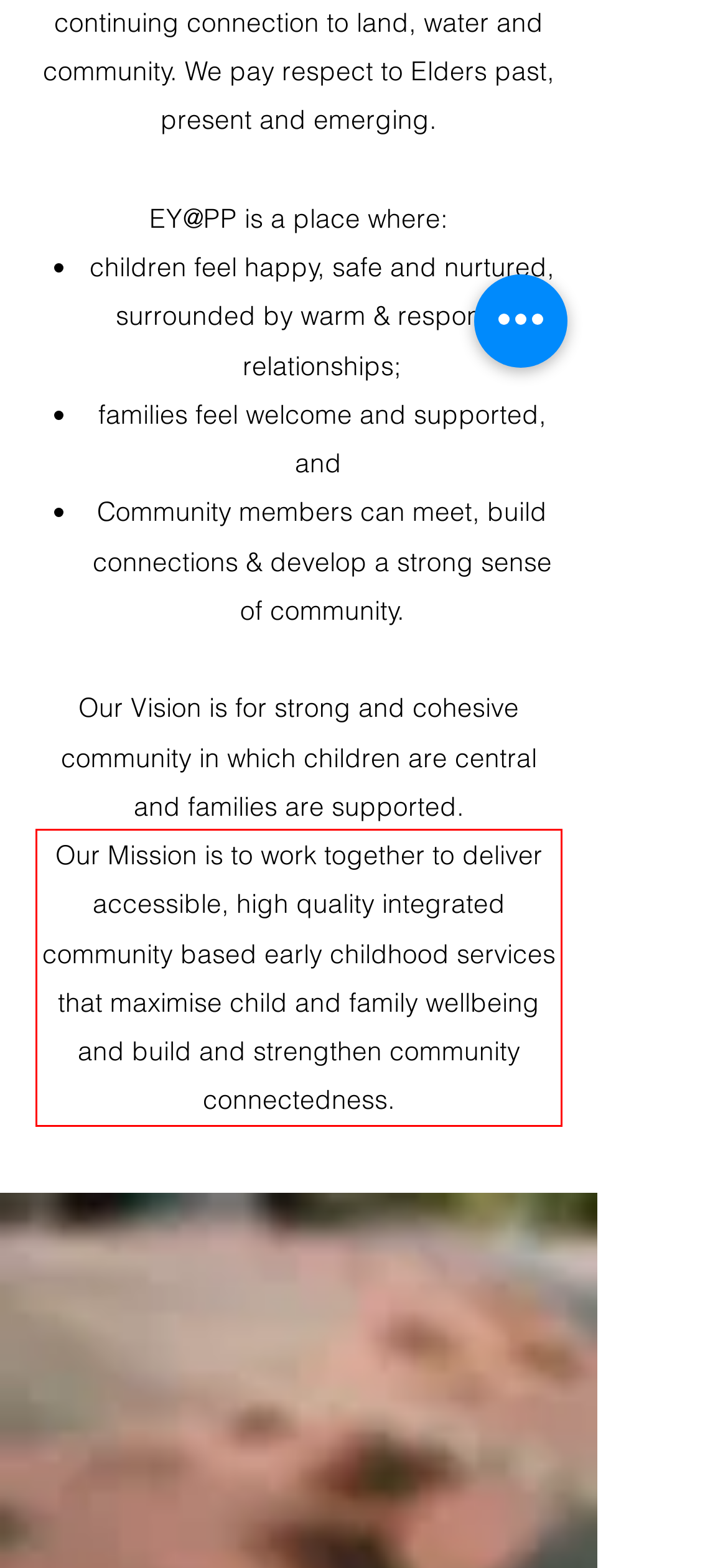Please examine the webpage screenshot and extract the text within the red bounding box using OCR.

Our Mission is to work together to deliver accessible, high quality integrated community based early childhood services that maximise child and family wellbeing and build and strengthen community connectedness.